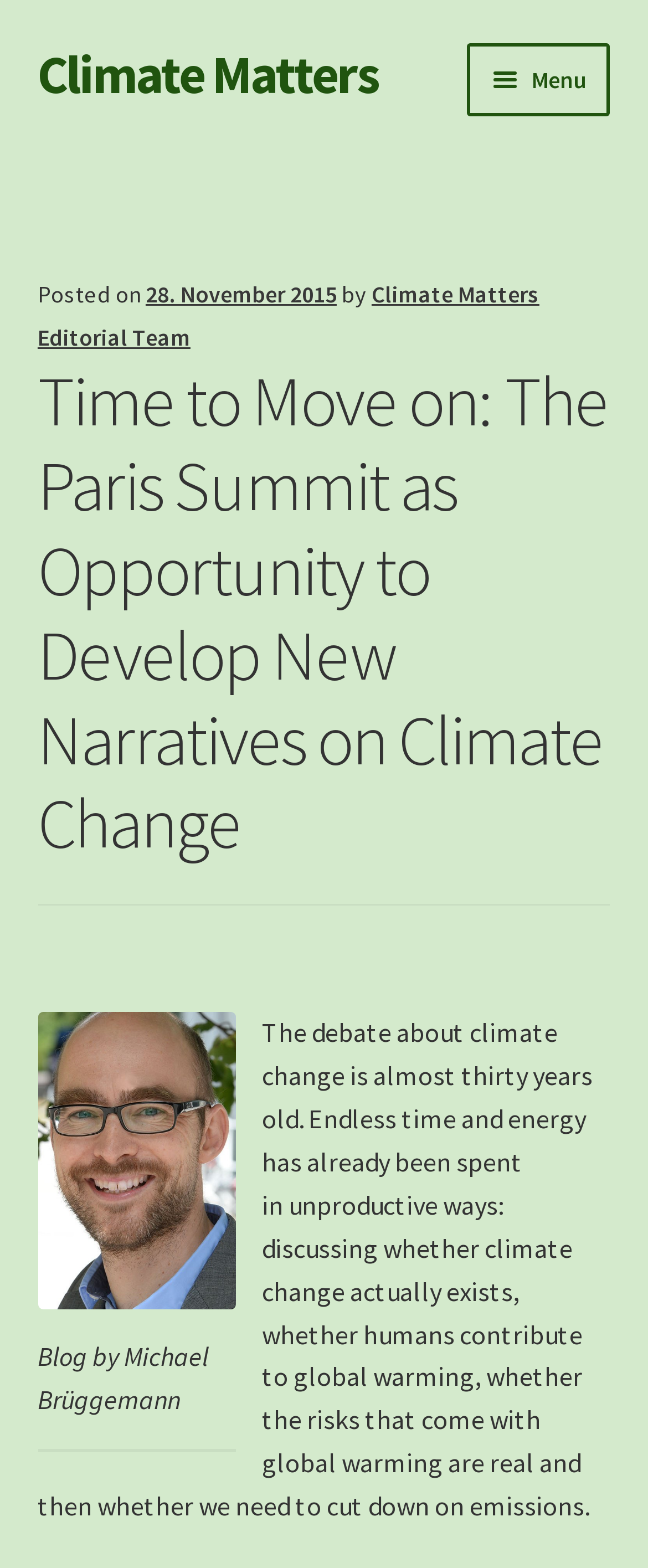Using the webpage screenshot and the element description Climate Change: The Basic Facts, determine the bounding box coordinates. Specify the coordinates in the format (top-left x, top-left y, bottom-right x, bottom-right y) with values ranging from 0 to 1.

[0.058, 0.188, 0.942, 0.245]